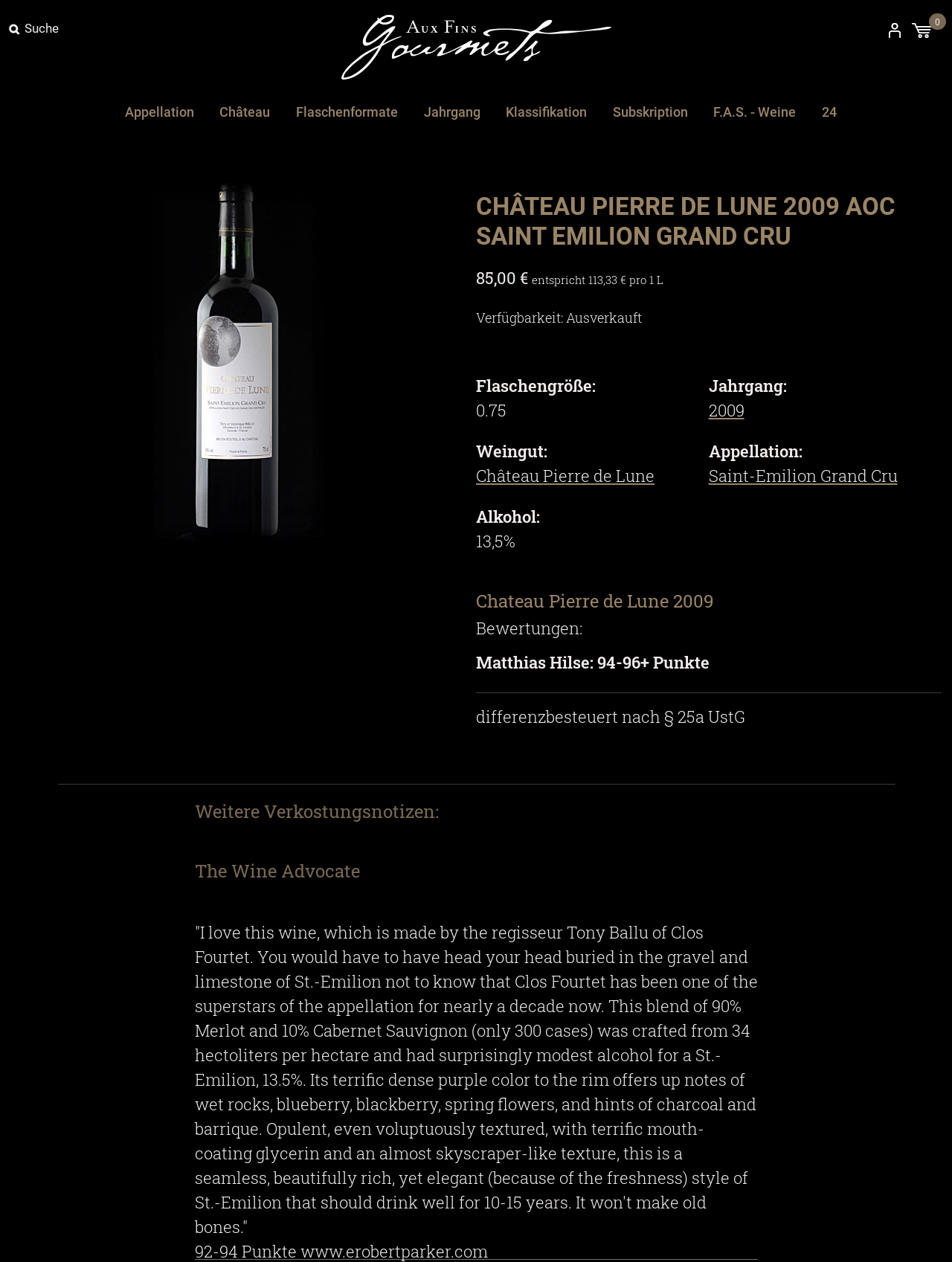What is the primary heading on this webpage?

CHÂTEAU PIERRE DE LUNE 2009 AOC SAINT EMILION GRAND CRU